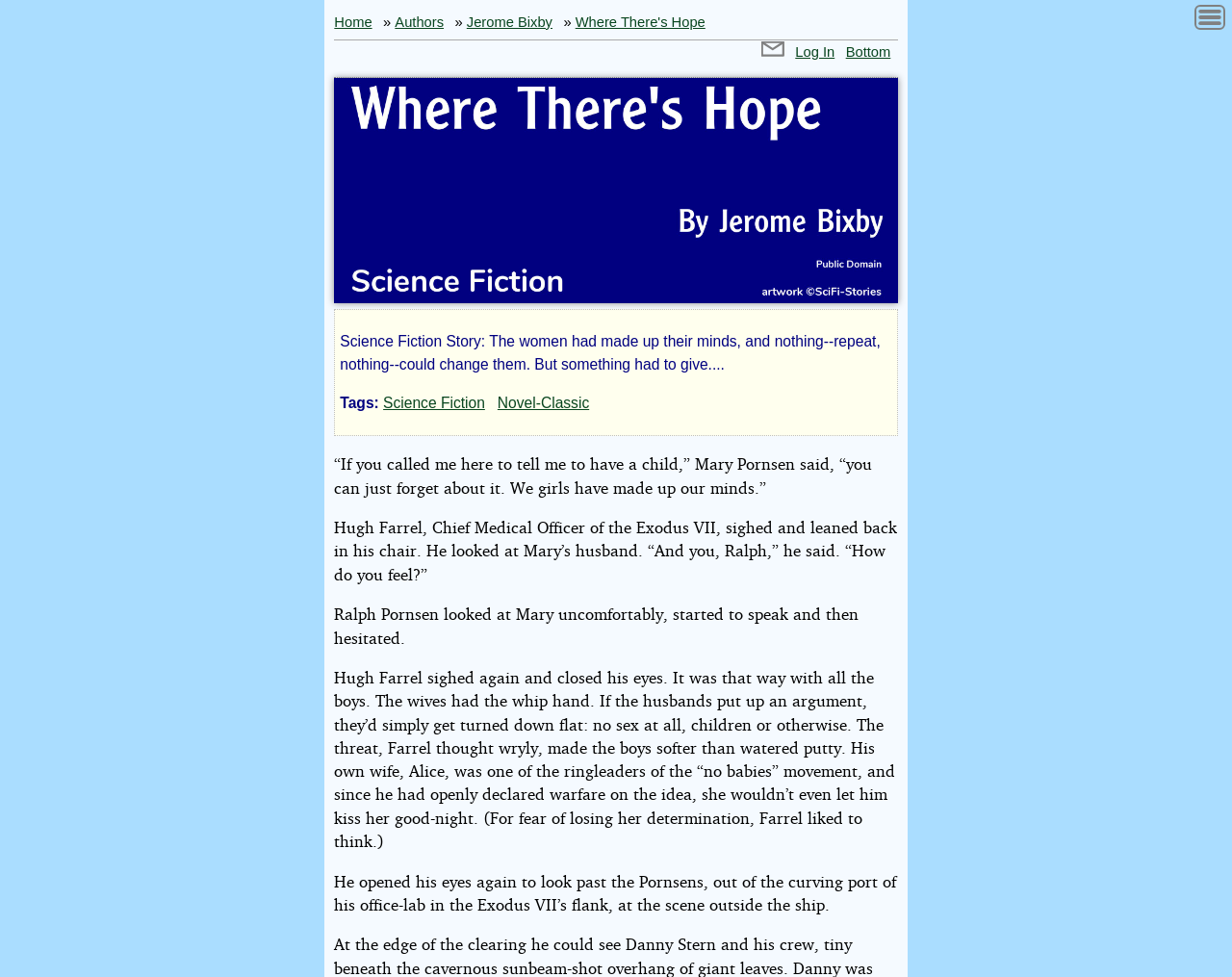Generate a thorough caption that explains the contents of the webpage.

The webpage is a science fiction story titled "Where There's Hope" by Jerome Bixby. At the top, there is a navigation menu with links to "Home", "Authors", and "Where There's Hope", as well as a separator symbol "»". Below the navigation menu, there is a link to "Jerome Bixby" and another link to "Where There's Hope" which is likely the title of the story.

On the right side of the page, there are links to "Private Messages", "Log In", and "Bottom", each accompanied by a small image. There is also a link to "Scrolling, Settings and Navigation" with an image.

The main content of the page is the science fiction story, which starts with a heading "Where There's Hope" by Jerome Bixby, followed by a subheading "Public Domain". Below the headings, there is a brief summary of the story, which reads "Science Fiction Story: The women had made up their minds, and nothing--repeat, nothing--could change them. But something had to give....".

The story itself is divided into paragraphs, with the first paragraph starting with "“If you called me here to tell me to have a child,” Mary Pornsen said, “you can just forget about it. We girls have made up our minds.”". The paragraphs are arranged vertically, with each paragraph below the previous one.

On the left side of the page, there is a large image of the story's cover, "Where There's Hope - Cover", which takes up most of the left side of the page. Above the image, there is a heading "Where There's Hope" and a subheading "by Jerome Bixby".